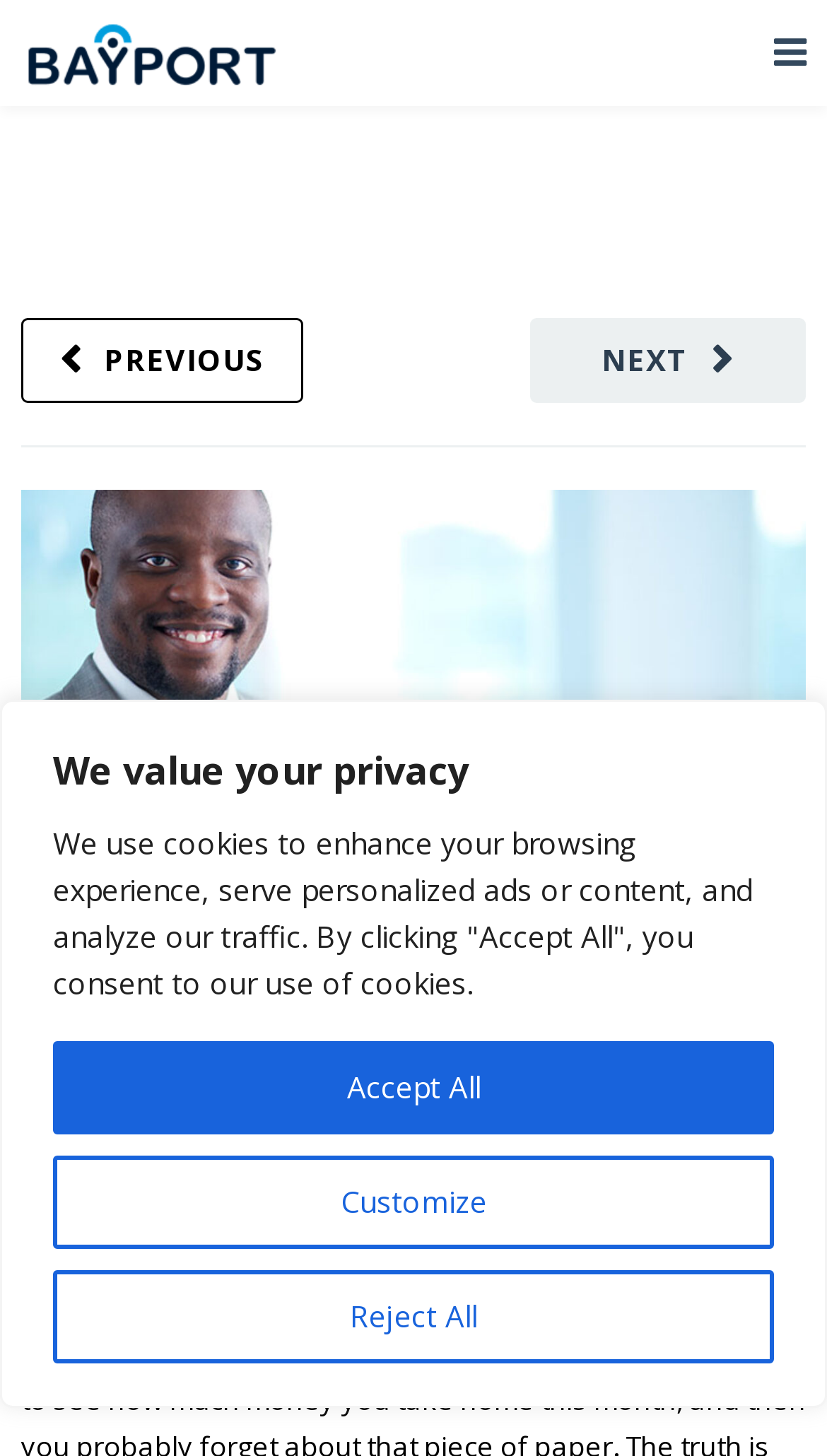What is the name of the company associated with the article?
Please provide a comprehensive answer to the question based on the webpage screenshot.

I found the company name by looking at the top of the page, where I saw a logo and a link with the text 'Bayport SA'. This suggests that the article is associated with this company.